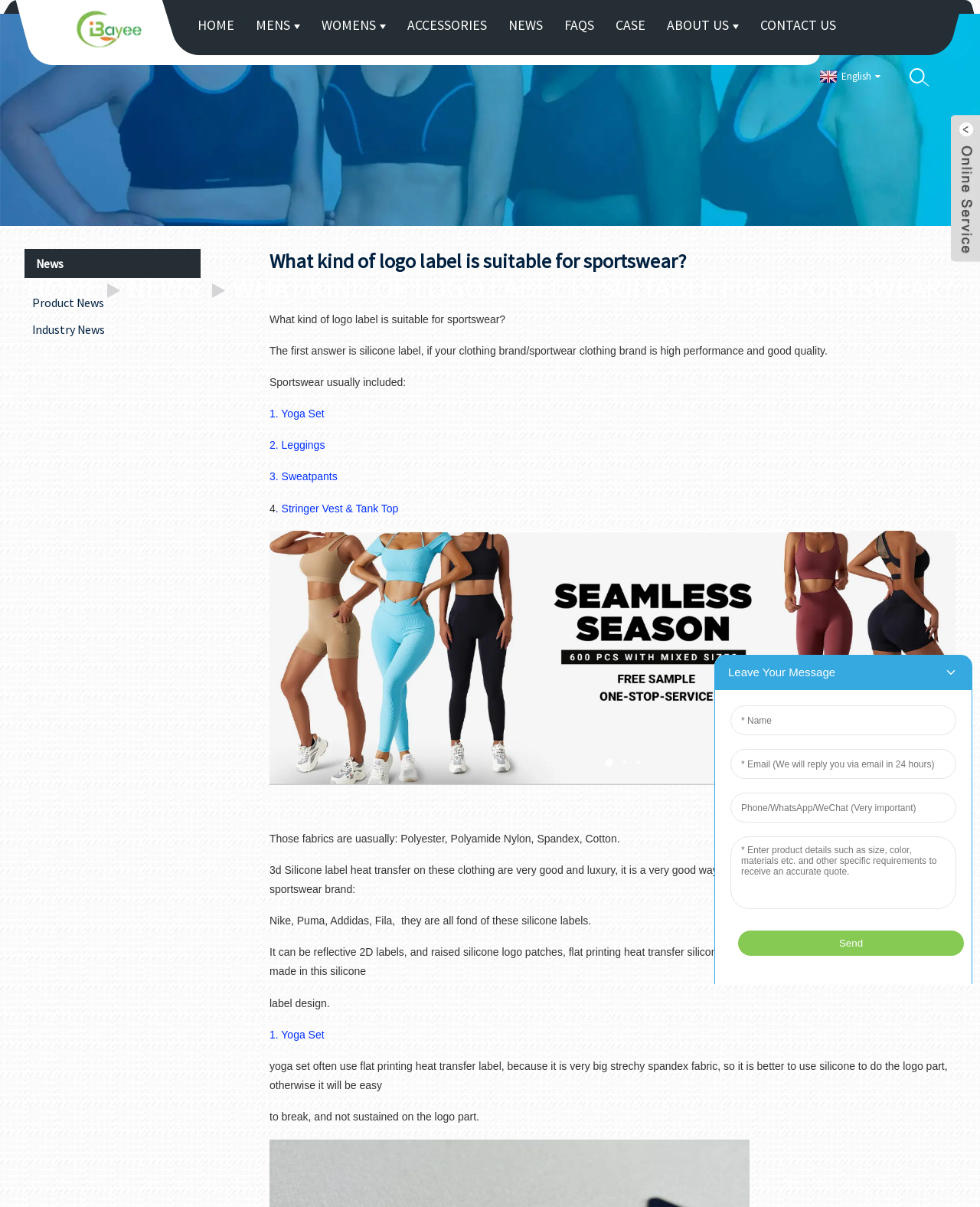What is the topic of the news article?
Look at the screenshot and respond with a single word or phrase.

logo label for sportswear